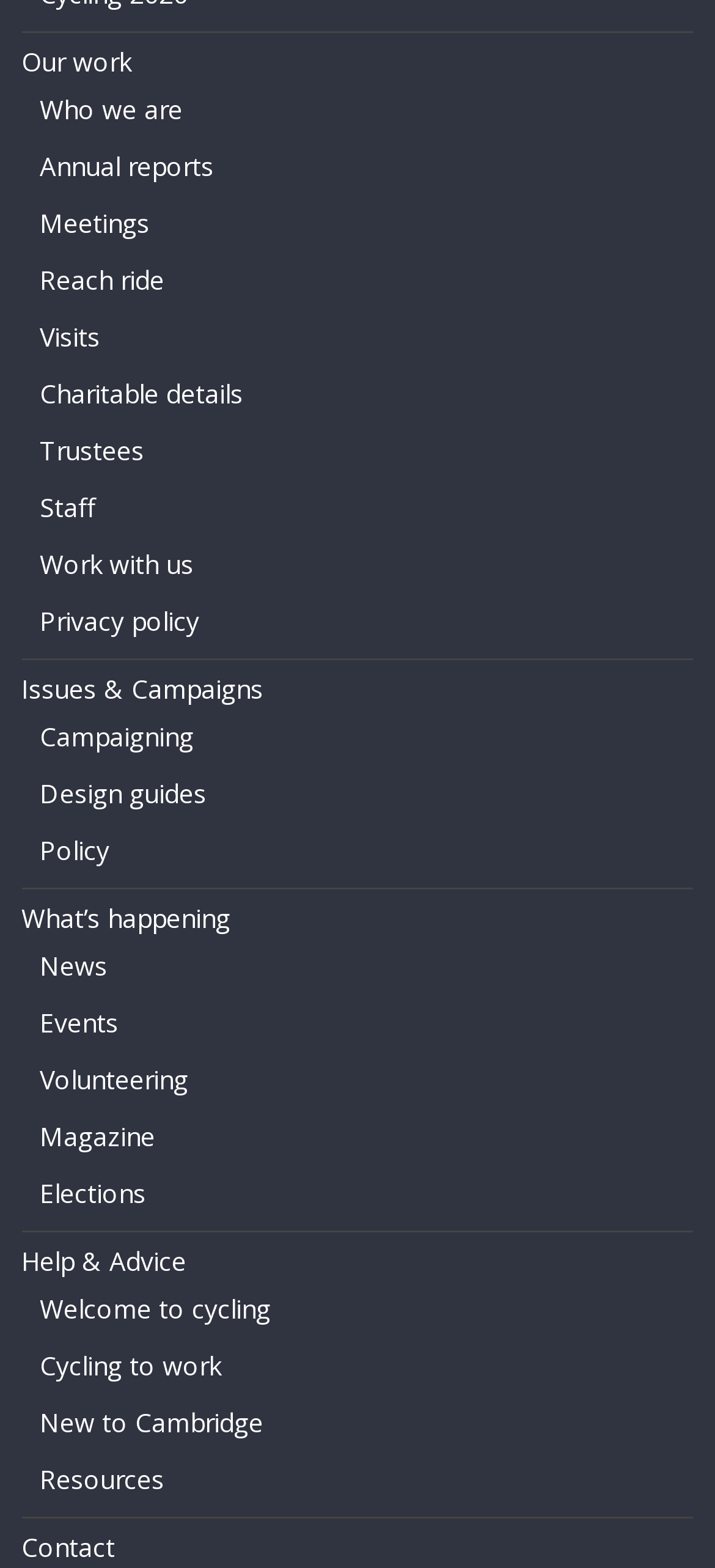What type of resources are available under 'Help & Advice'?
From the image, respond using a single word or phrase.

Cycling-related resources